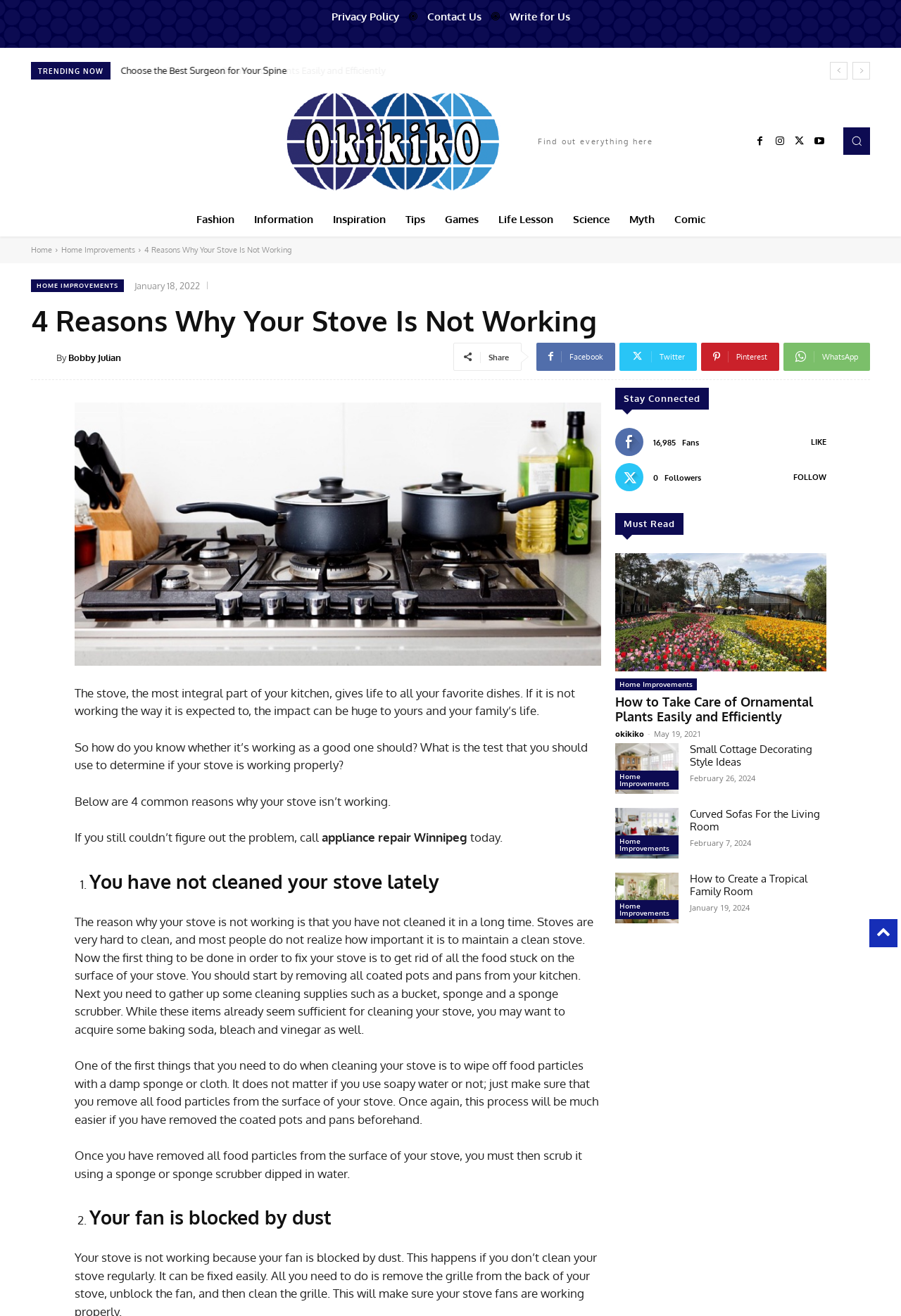Construct a thorough caption encompassing all aspects of the webpage.

This webpage is about a blog post titled "4 Reasons Why Your Stove Is Not Working" on a website called Okikiko. At the top of the page, there are links to "Privacy Policy", "Contact Us", and "Write for Us". Below these links, there is a section labeled "TRENDING NOW" with several headings and links to other articles, including "How to Take Care of Ornamental Plants Easily and Efficiently", "Know More About The Naughtiest Prison School Characters Today!", and "List Of Most Corrupt Countries In The World!".

To the right of these links, there is a logo and a search bar. Below the logo, there are several links to categories, including "Fashion", "Information", "Inspiration", and "Games". 

The main content of the page is the blog post, which starts with a heading "4 Reasons Why Your Stove Is Not Working" and a brief introduction to the importance of a stove in the kitchen. The post then lists four common reasons why a stove may not be working, including not cleaning the stove lately and a blocked fan. Each reason is explained in detail, with instructions on how to clean the stove and unblock the fan.

To the right of the main content, there is a section labeled "Stay Connected" with the number of fans and followers, as well as links to like and follow the website. Below this section, there is a "Must Read" section with links to other articles, including "How to Take Care of Ornamental Plants Easily and Efficiently" and "Home Improvements". At the bottom of the page, there is a link to the website's logo and a copyright date.